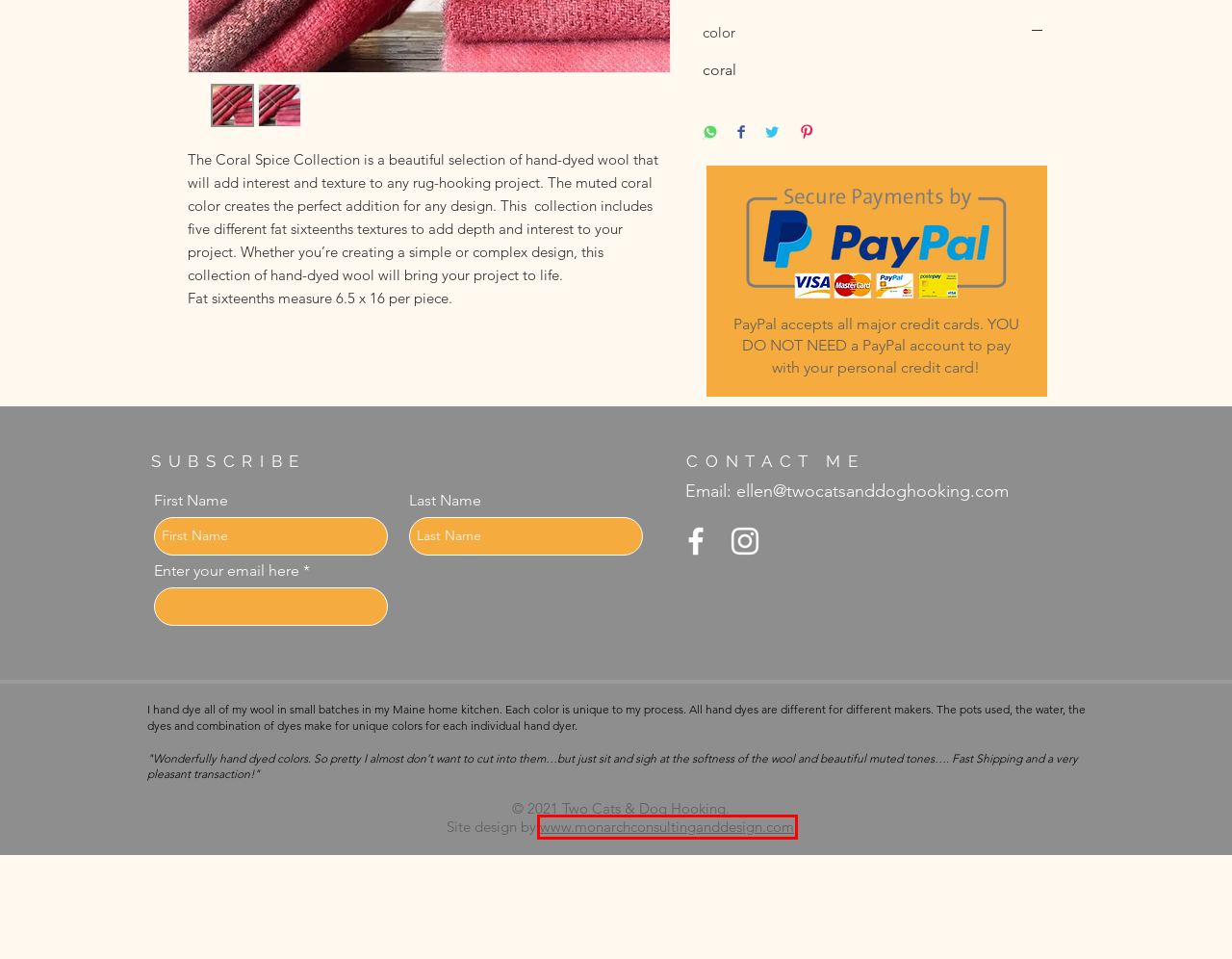You have a screenshot of a webpage with a red bounding box around an element. Identify the webpage description that best fits the new page that appears after clicking the selected element in the red bounding box. Here are the candidates:
A. Blog | Two Cats & Dog Hooking
B. Two Cats & Dog Hooking | Rug Hooking
C. All Products | Two Cats & Dog Hooking
D. Galleries | Two Cats & Dog Hooking
E. eGift Cards | TwoCats&DogHooking
F. Reviews | TwoCats&DogHooking
G. Home | Monarch Consulting & Design
H. Wool Options | Two Cats & Dog Hooking

G